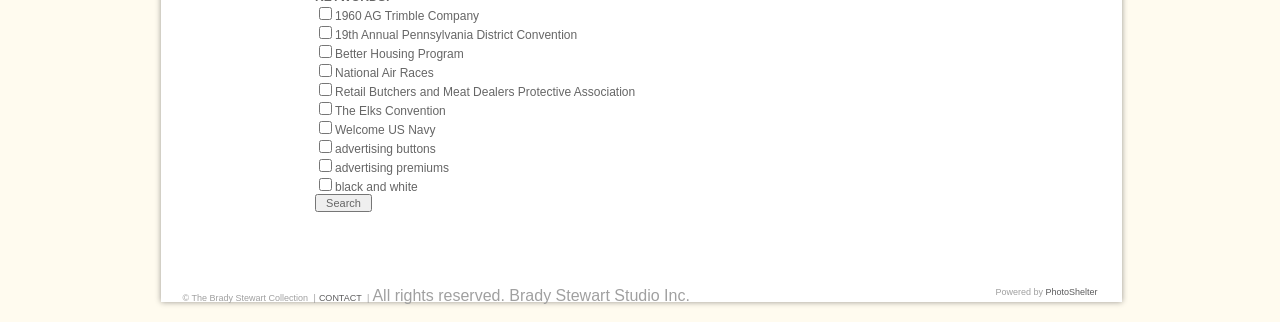Who owns the copyright of the content?
Give a single word or phrase answer based on the content of the image.

Brady Stewart Studio Inc.